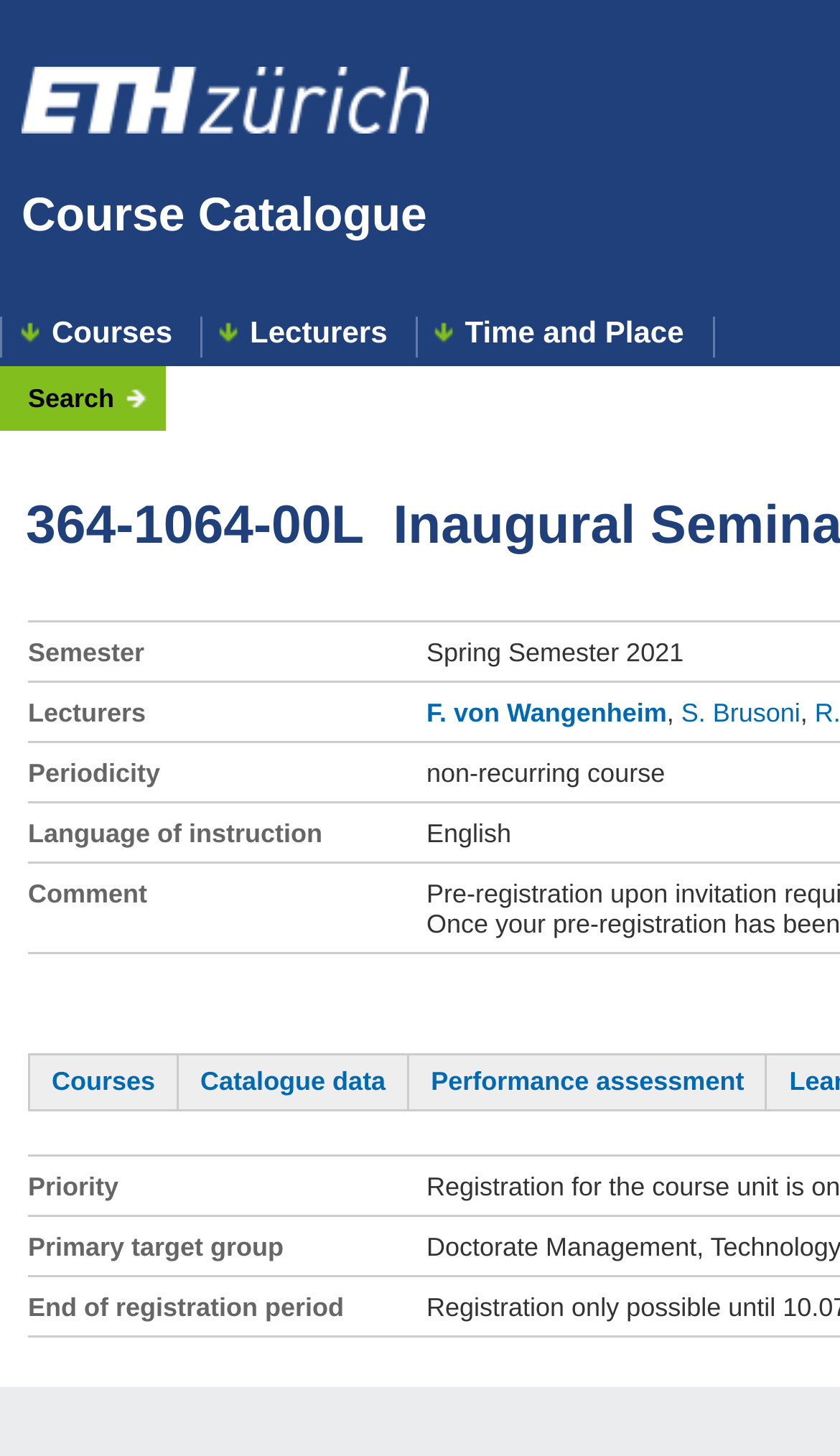Pinpoint the bounding box coordinates of the clickable element needed to complete the instruction: "search for courses". The coordinates should be provided as four float numbers between 0 and 1: [left, top, right, bottom].

[0.033, 0.265, 0.174, 0.283]